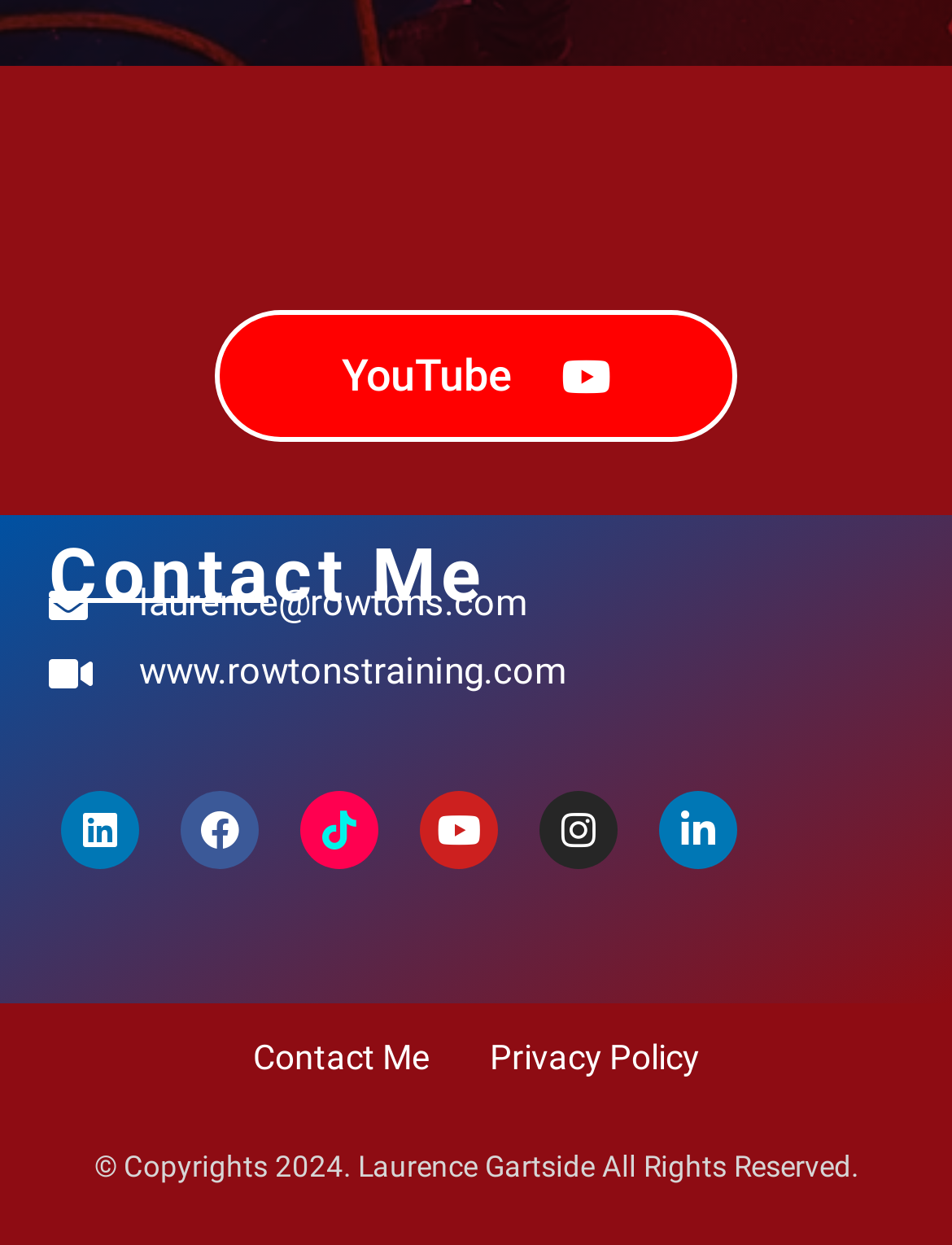Please identify the bounding box coordinates of the region to click in order to complete the given instruction: "Visit author's homepage". The coordinates should be four float numbers between 0 and 1, i.e., [left, top, right, bottom].

None